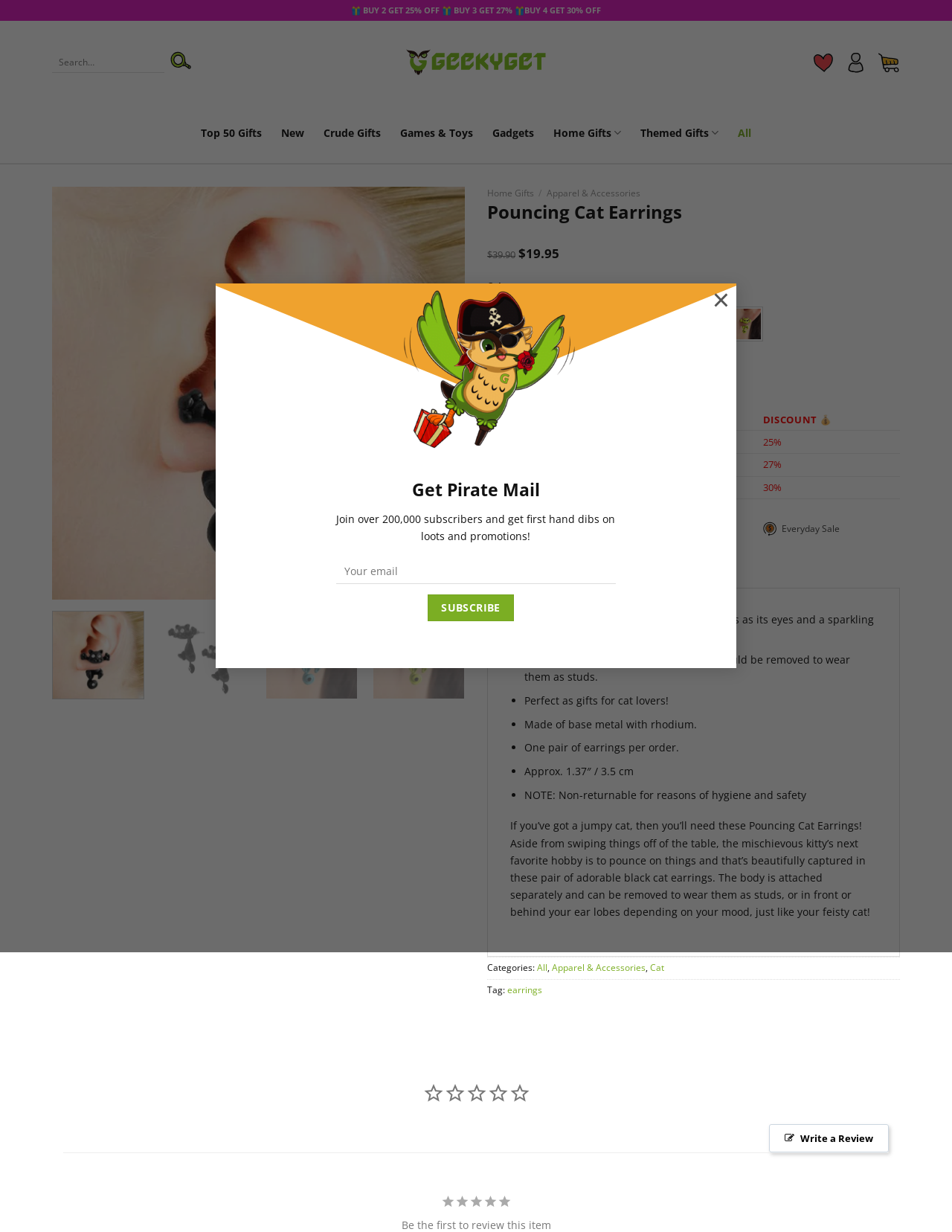What is the purpose of the 'Get Pirate Mail' section?
Based on the screenshot, answer the question with a single word or phrase.

To join over 200,000 subscribers